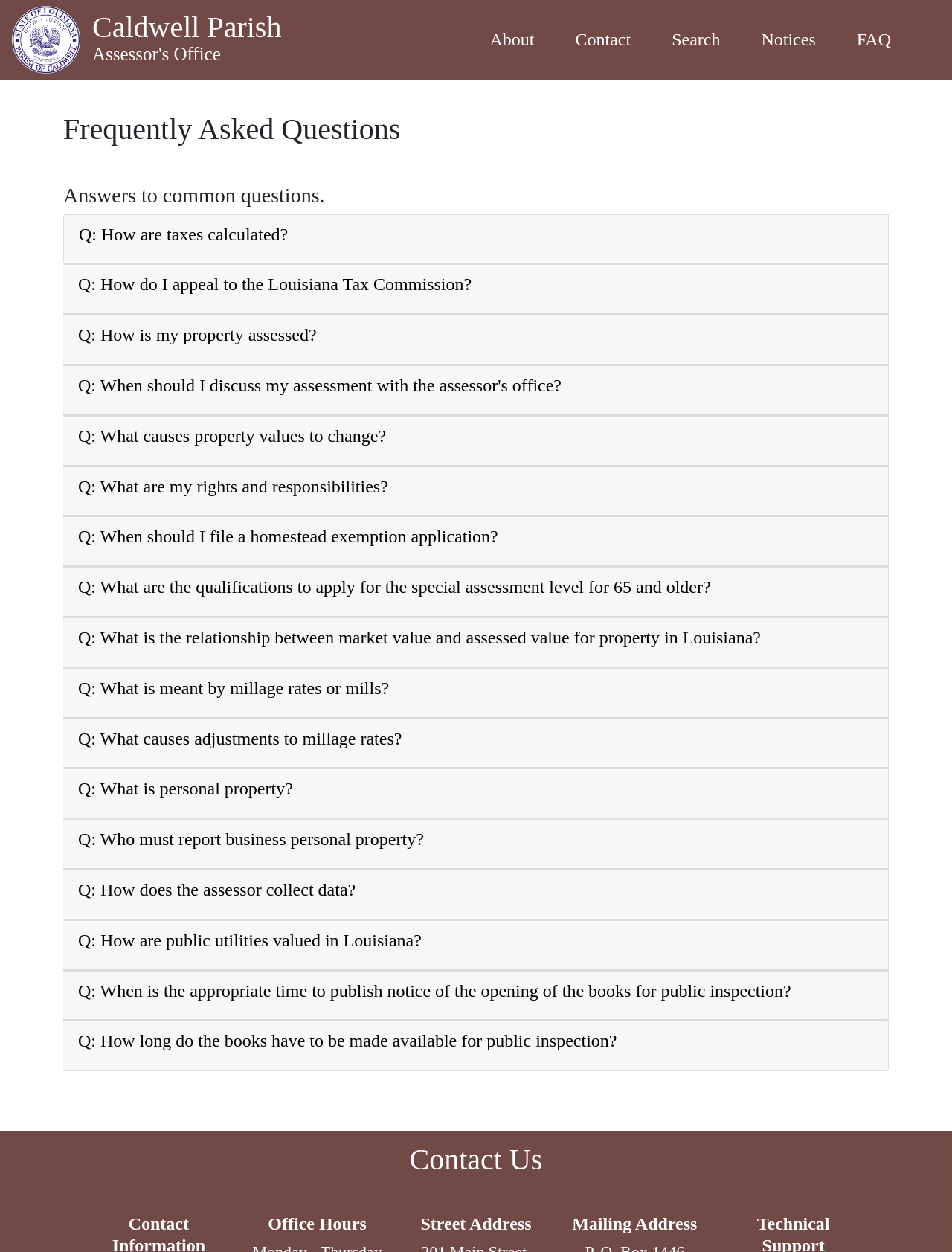Extract the bounding box coordinates for the described element: "Caldwell Parish Assessor's Office". The coordinates should be represented as four float numbers between 0 and 1: [left, top, right, bottom].

[0.097, 0.002, 0.296, 0.062]